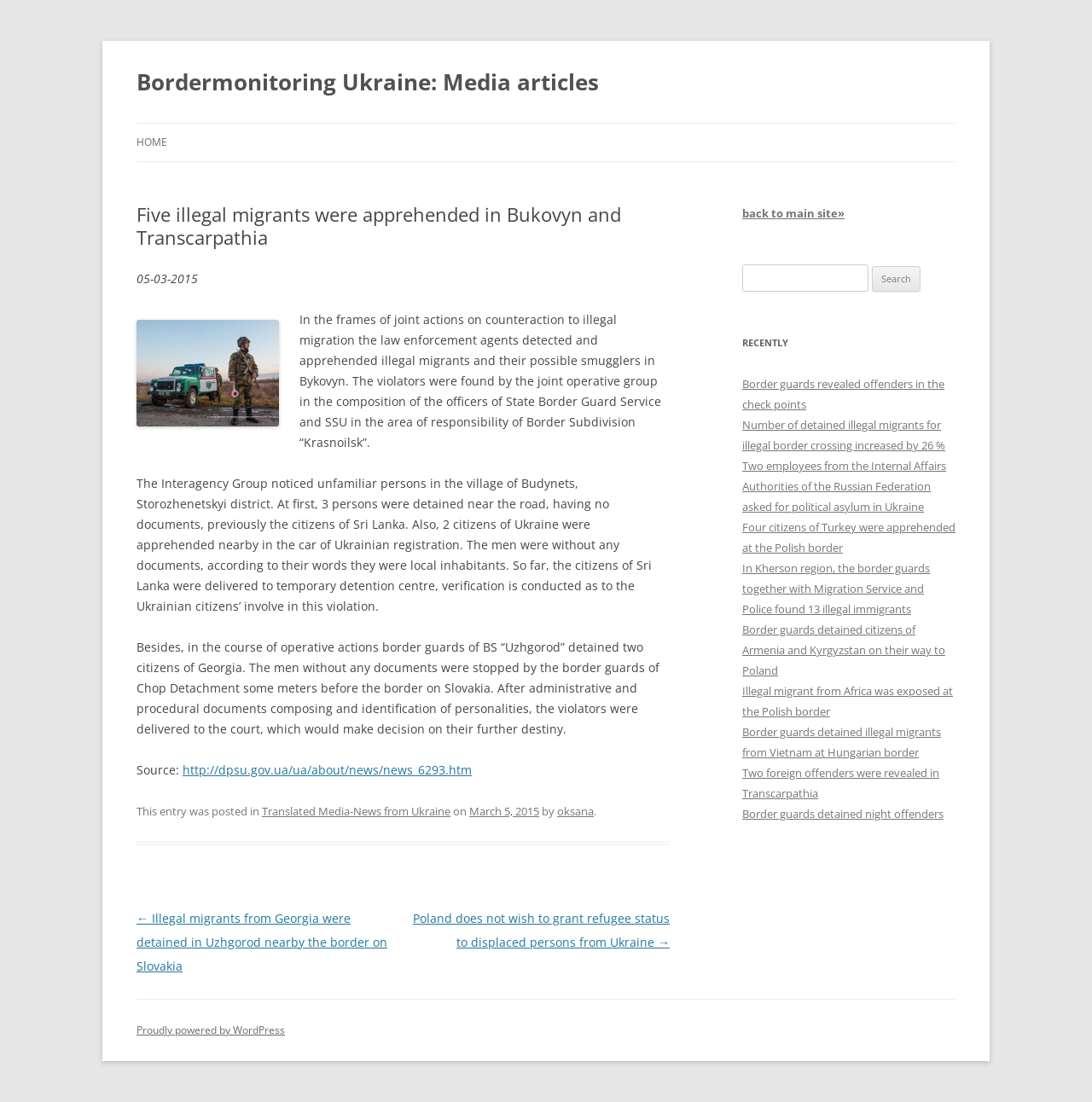What is the date of the news article?
Please answer the question with as much detail as possible using the screenshot.

I found the date of the news article by looking at the StaticText element with the content '05-03-2015' which is located inside the article element.